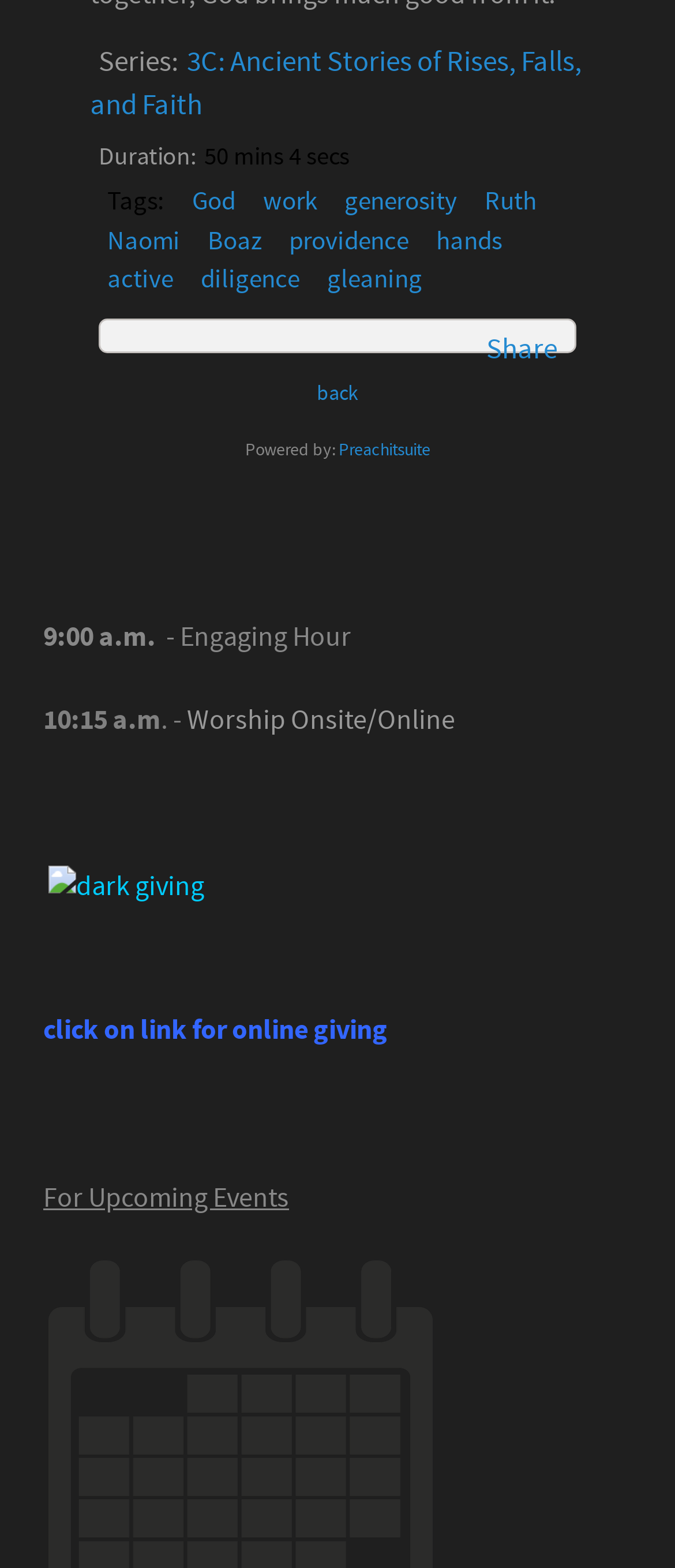How many tags are associated with the series?
Please look at the screenshot and answer using one word or phrase.

9